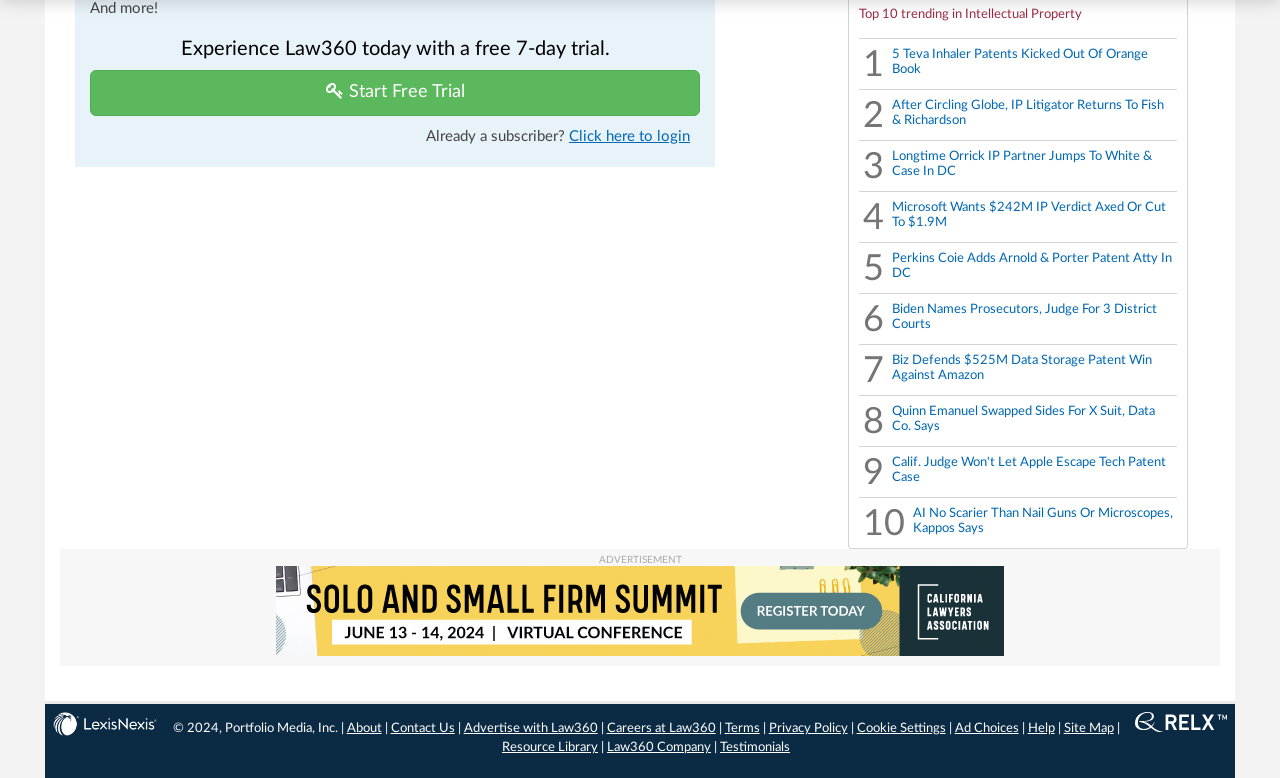What is the purpose of the 'Start Free Trial' button?
Please describe in detail the information shown in the image to answer the question.

The 'Start Free Trial' button is prominently displayed on the webpage, and its purpose is to allow users to start a free trial of the Law360 service. This is likely the primary call-to-action on the webpage.